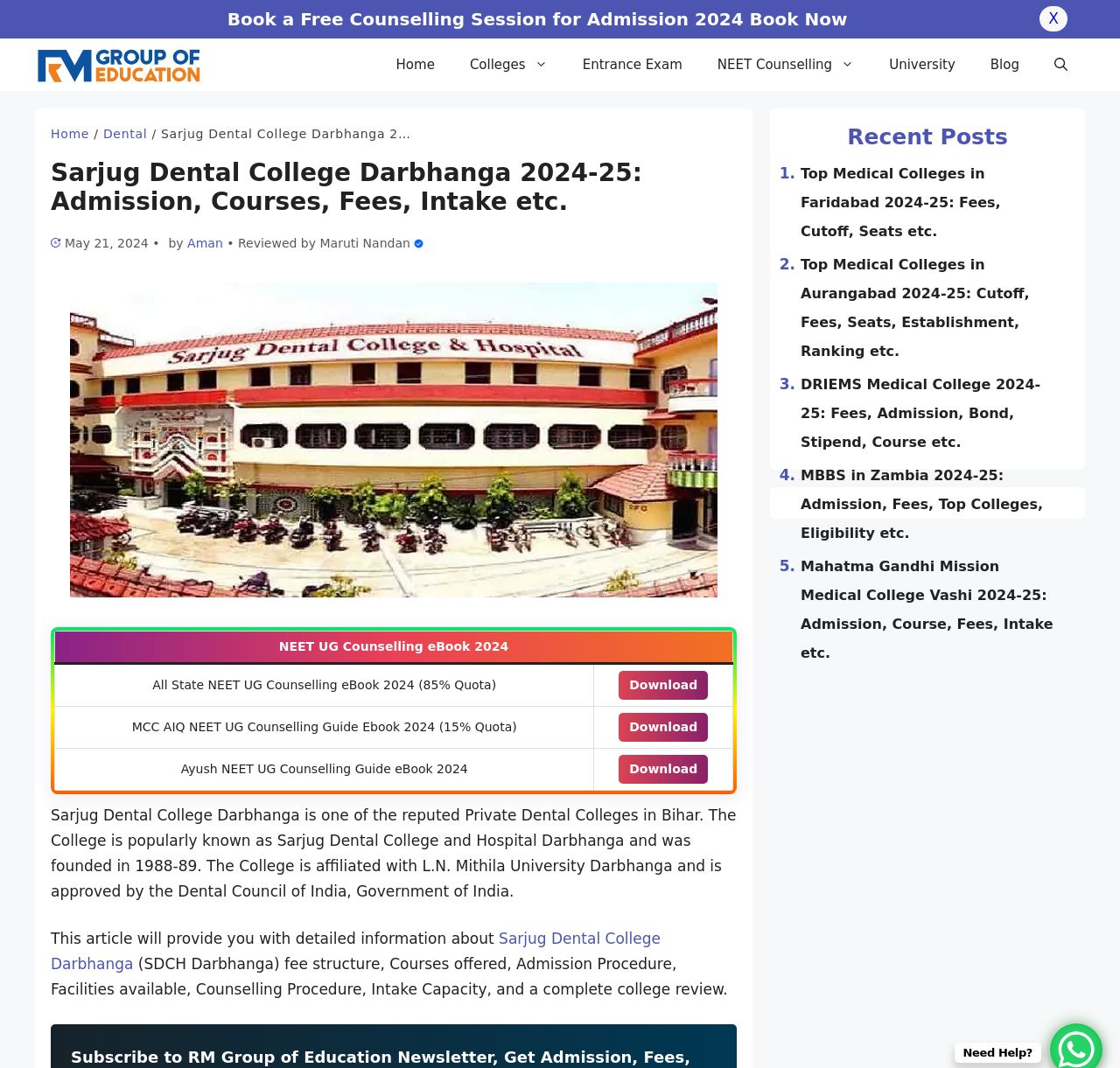Mark the bounding box of the element that matches the following description: "Rehab".

None